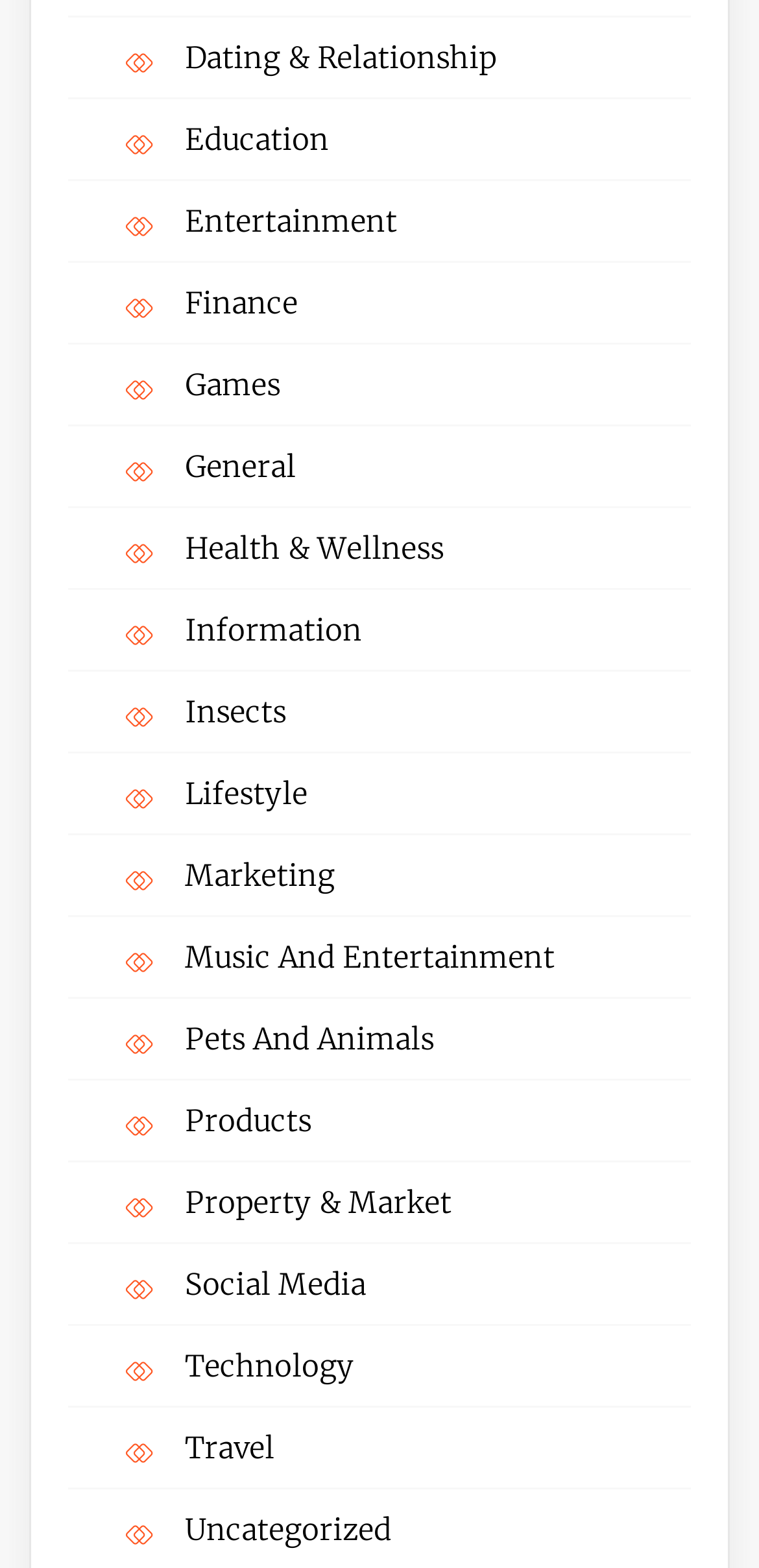Find the bounding box coordinates of the clickable area required to complete the following action: "View Health & Wellness".

[0.244, 0.338, 0.631, 0.362]